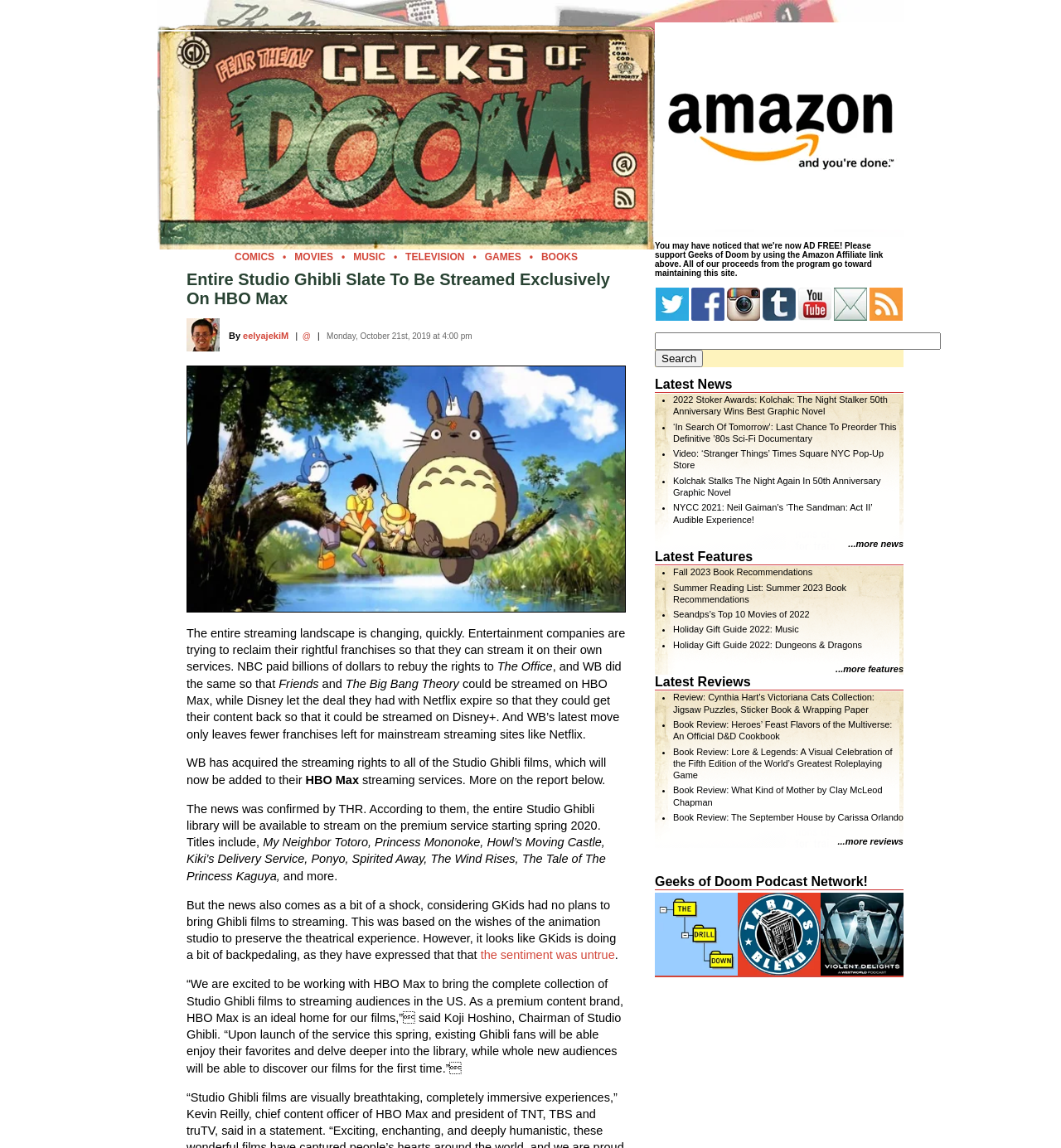Locate the bounding box coordinates of the element that should be clicked to fulfill the instruction: "Follow Geeks of Doom on Twitter".

[0.618, 0.273, 0.65, 0.281]